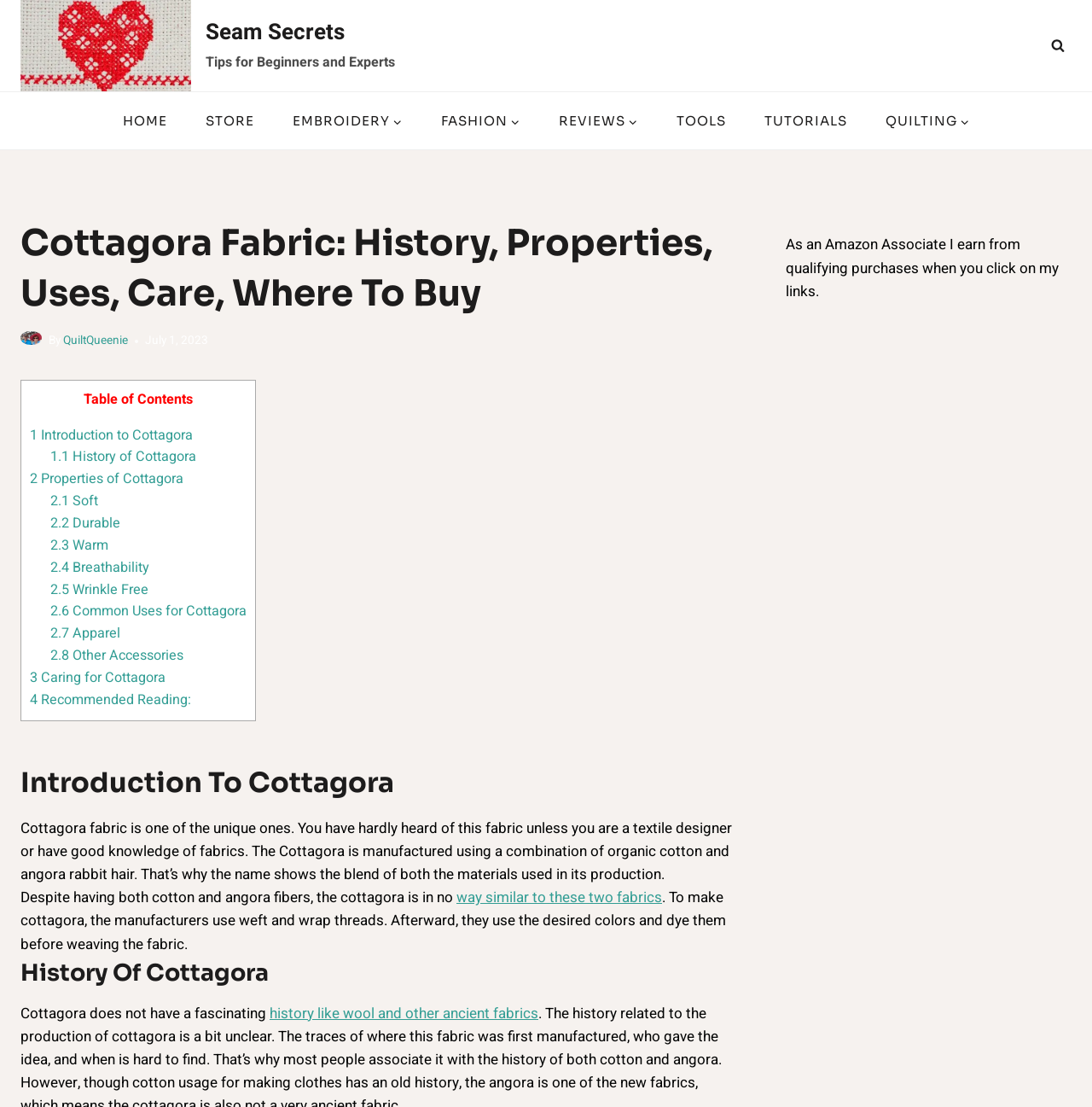Please determine and provide the text content of the webpage's heading.

Cottagora Fabric: History, Properties, Uses, Care, Where To Buy